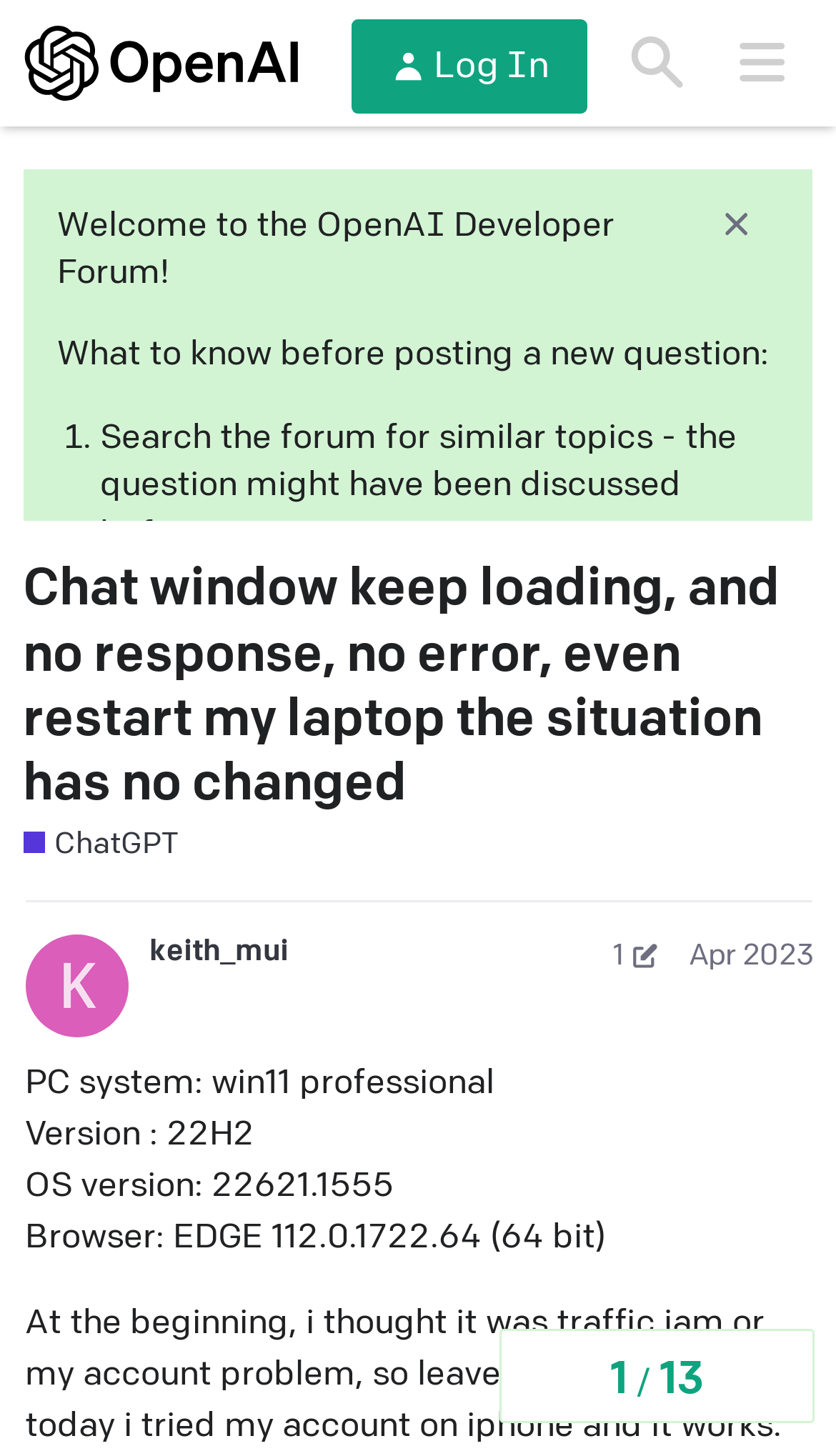What is the topic of the discussion?
Please give a detailed and elaborate answer to the question based on the image.

The topic of the discussion can be found in the heading element, which says 'Chat window keep loading, and no response, no error, even restart my laptop the situation has no changed'.